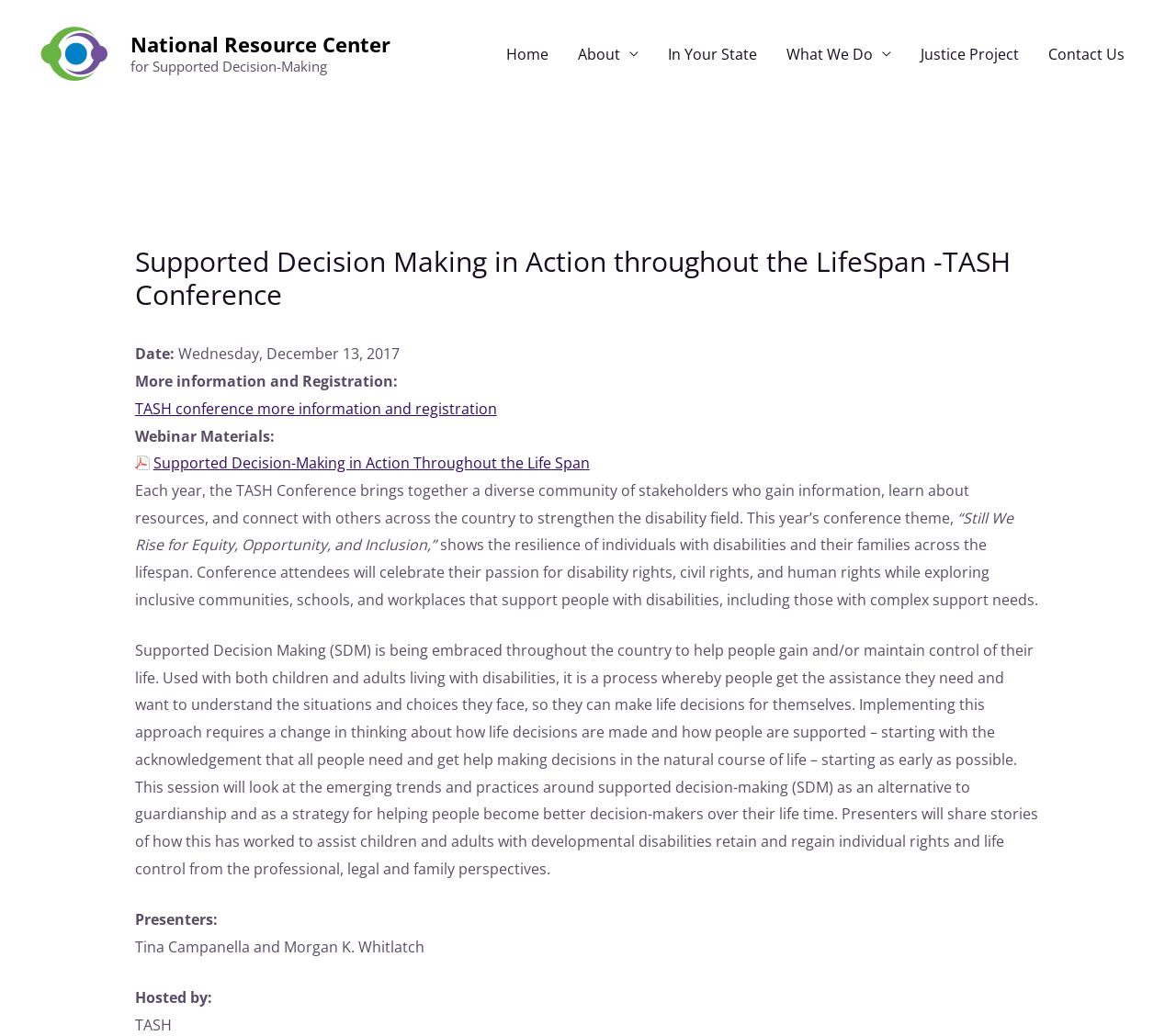Could you highlight the region that needs to be clicked to execute the instruction: "Visit Cuppacoffeecup website"?

None